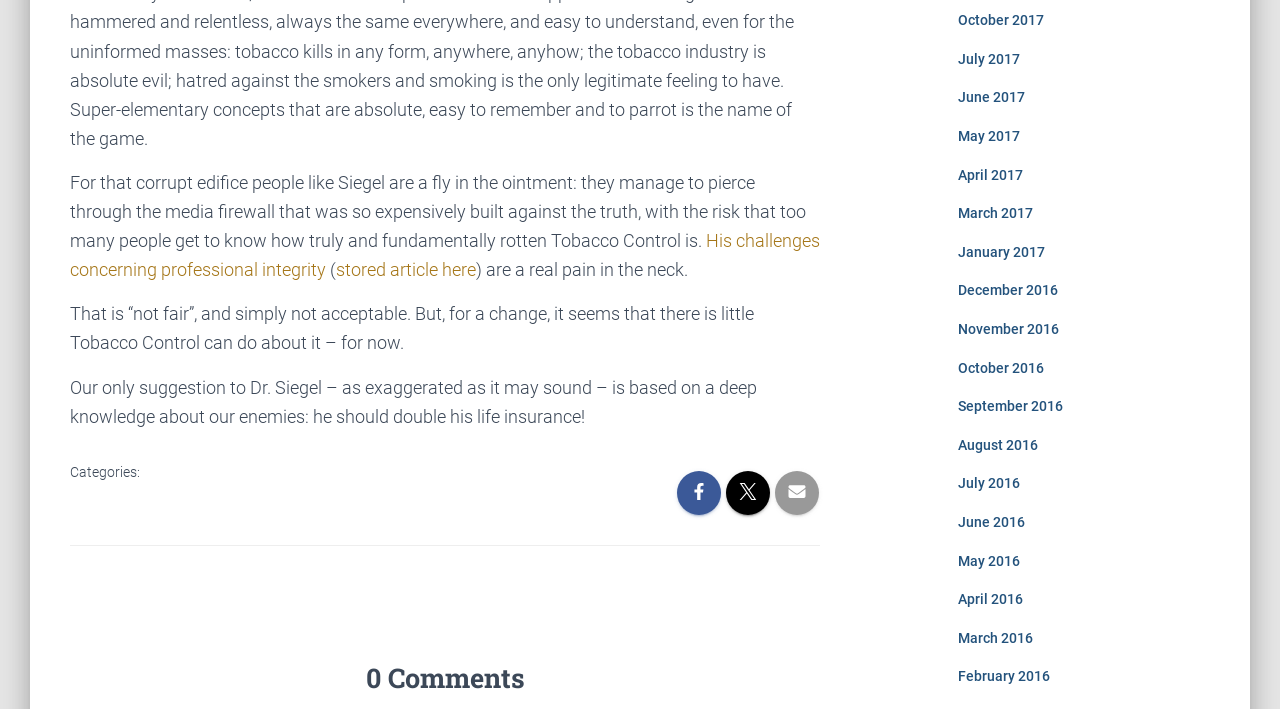Please provide a comprehensive answer to the question below using the information from the image: What is Dr. Siegel's profession?

The text content refers to Dr. Siegel, indicating that he is a doctor, likely a medical professional.